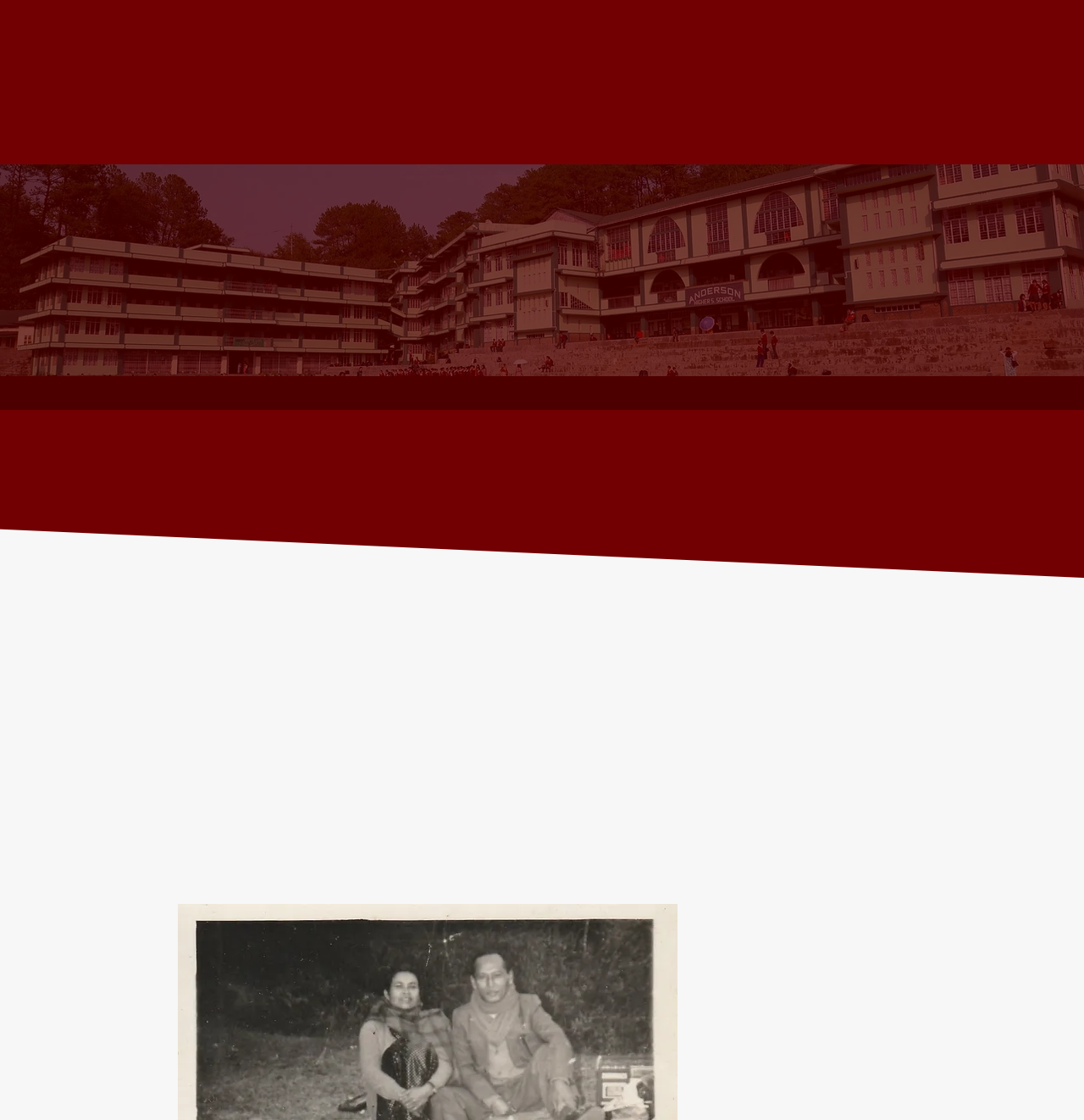Where is the school located?
Using the visual information, reply with a single word or short phrase.

West Khasi Hills District of Meghalaya